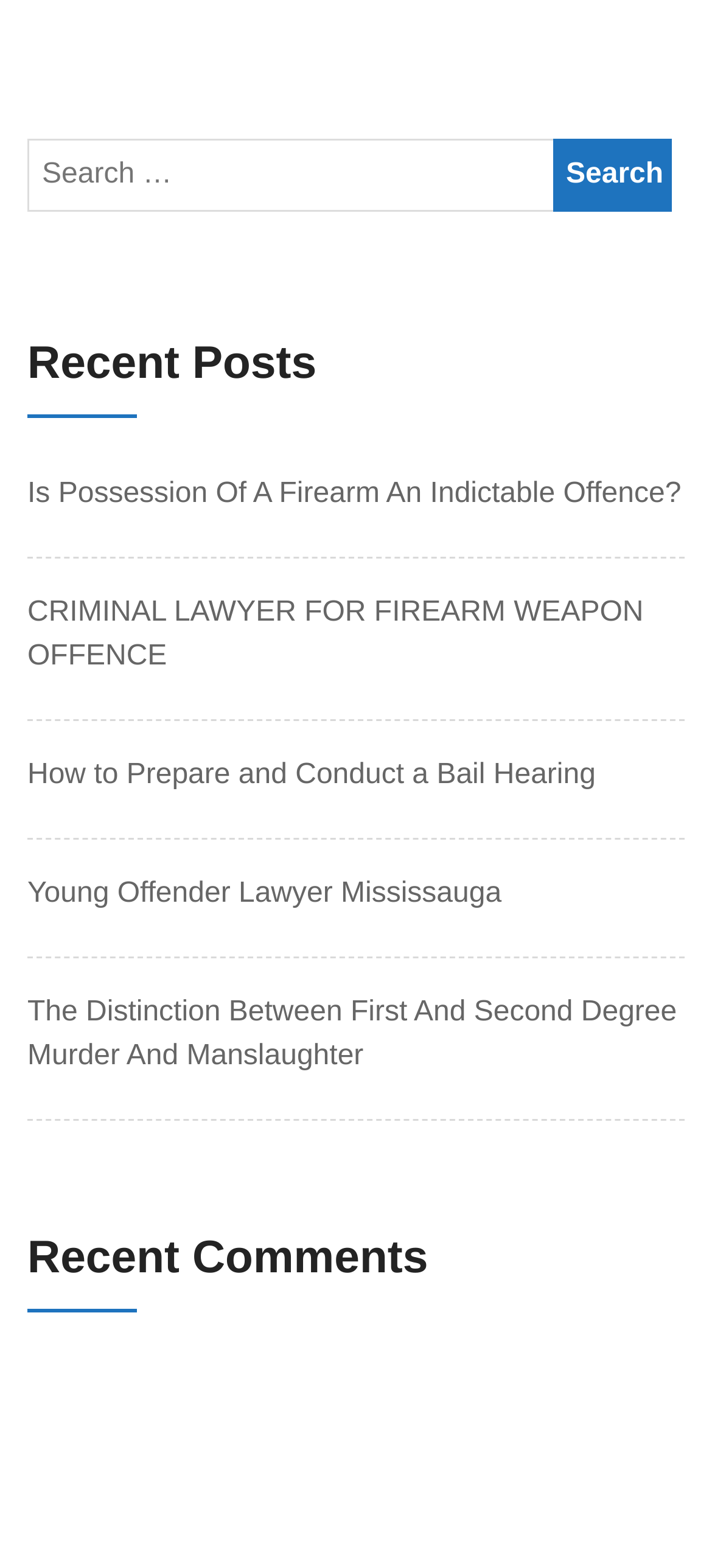How many links are under 'Recent Posts'?
Based on the content of the image, thoroughly explain and answer the question.

I counted the number of links under the 'Recent Posts' heading, which are 'Is Possession Of A Firearm An Indictable Offence?', 'CRIMINAL LAWYER FOR FIREARM WEAPON OFFENCE', 'How to Prepare and Conduct a Bail Hearing', 'Young Offender Lawyer Mississauga', and 'The Distinction Between First And Second Degree Murder And Manslaughter'. There are 5 links in total.